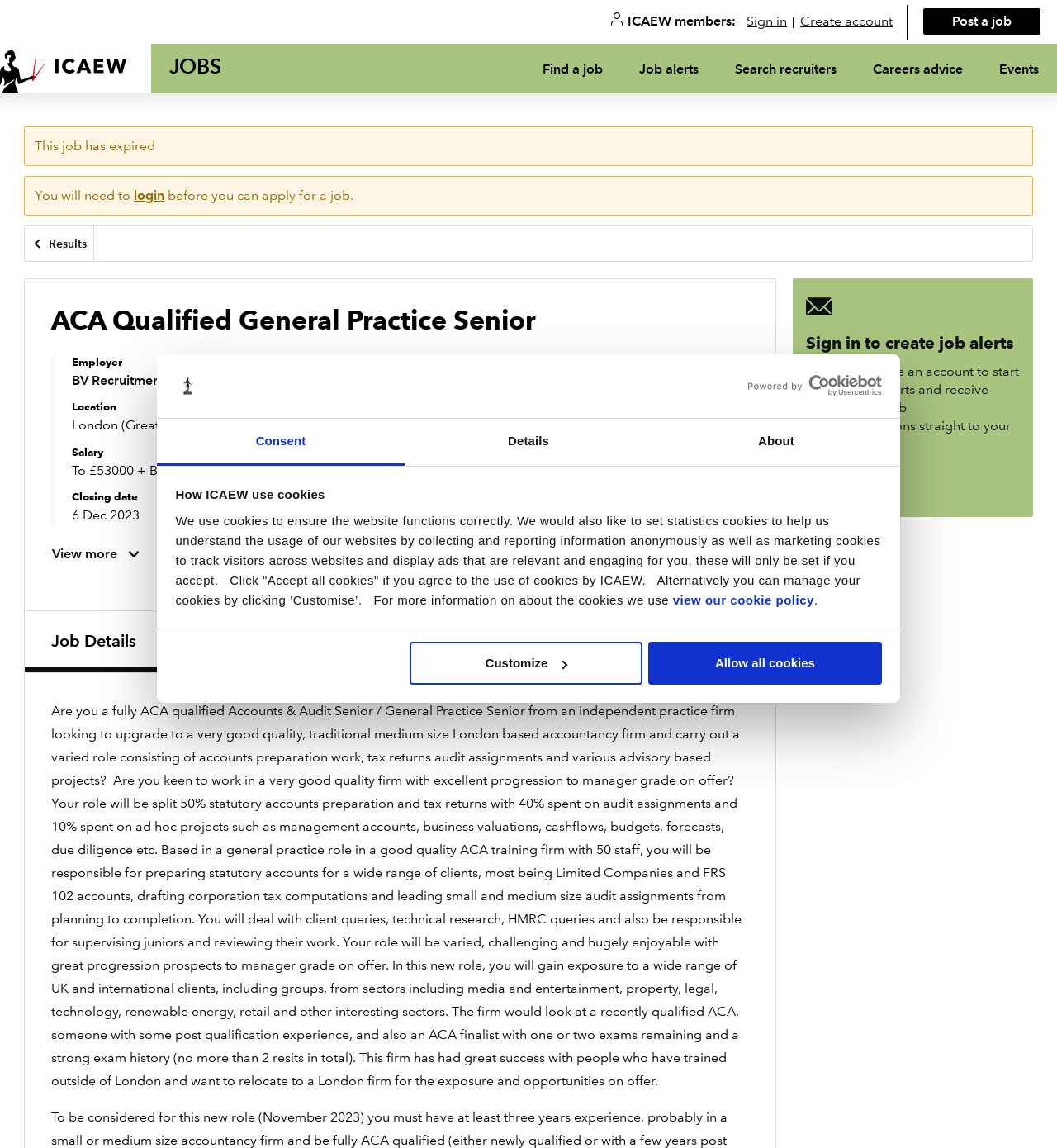Find the bounding box coordinates for the HTML element described in this sentence: "Allow all cookies". Provide the coordinates as four float numbers between 0 and 1, in the format [left, top, right, bottom].

[0.614, 0.559, 0.834, 0.596]